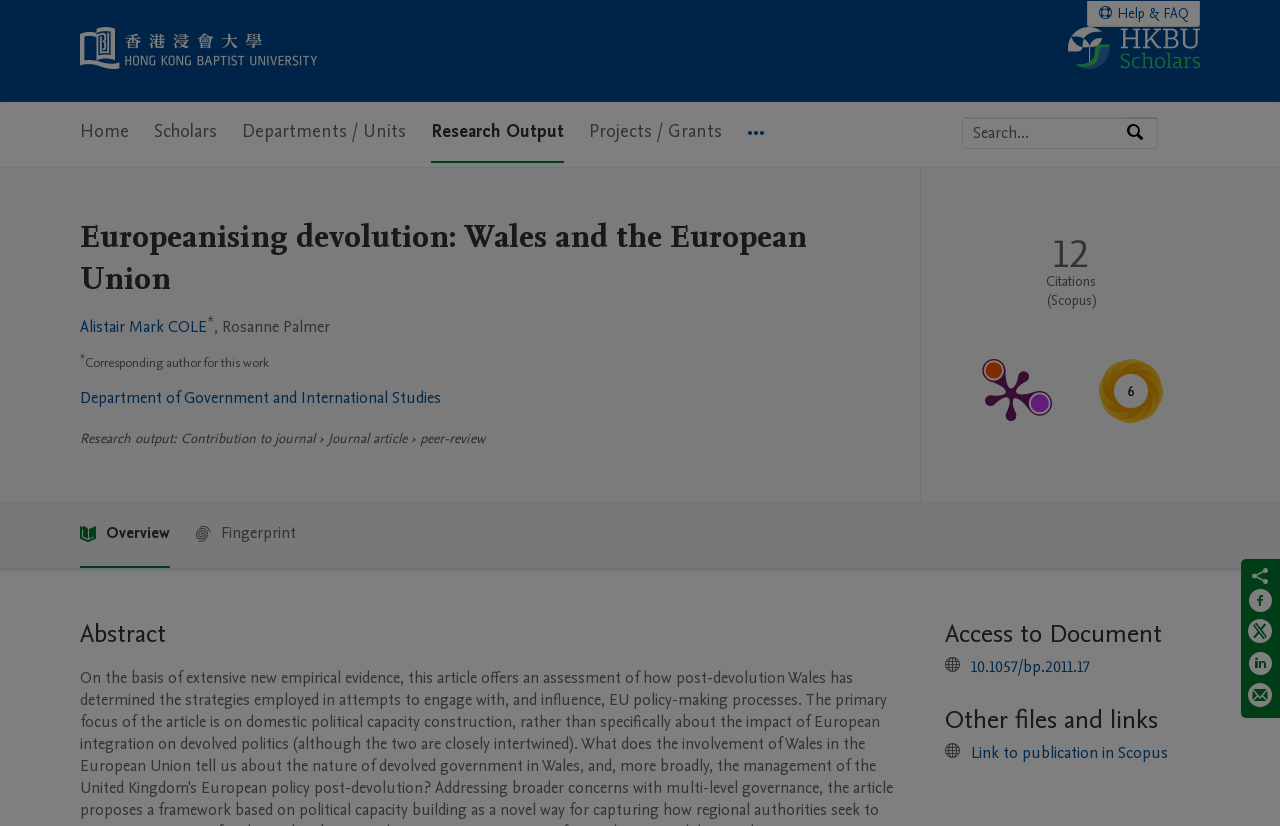From the webpage screenshot, predict the bounding box of the UI element that matches this description: "Home".

[0.062, 0.123, 0.101, 0.197]